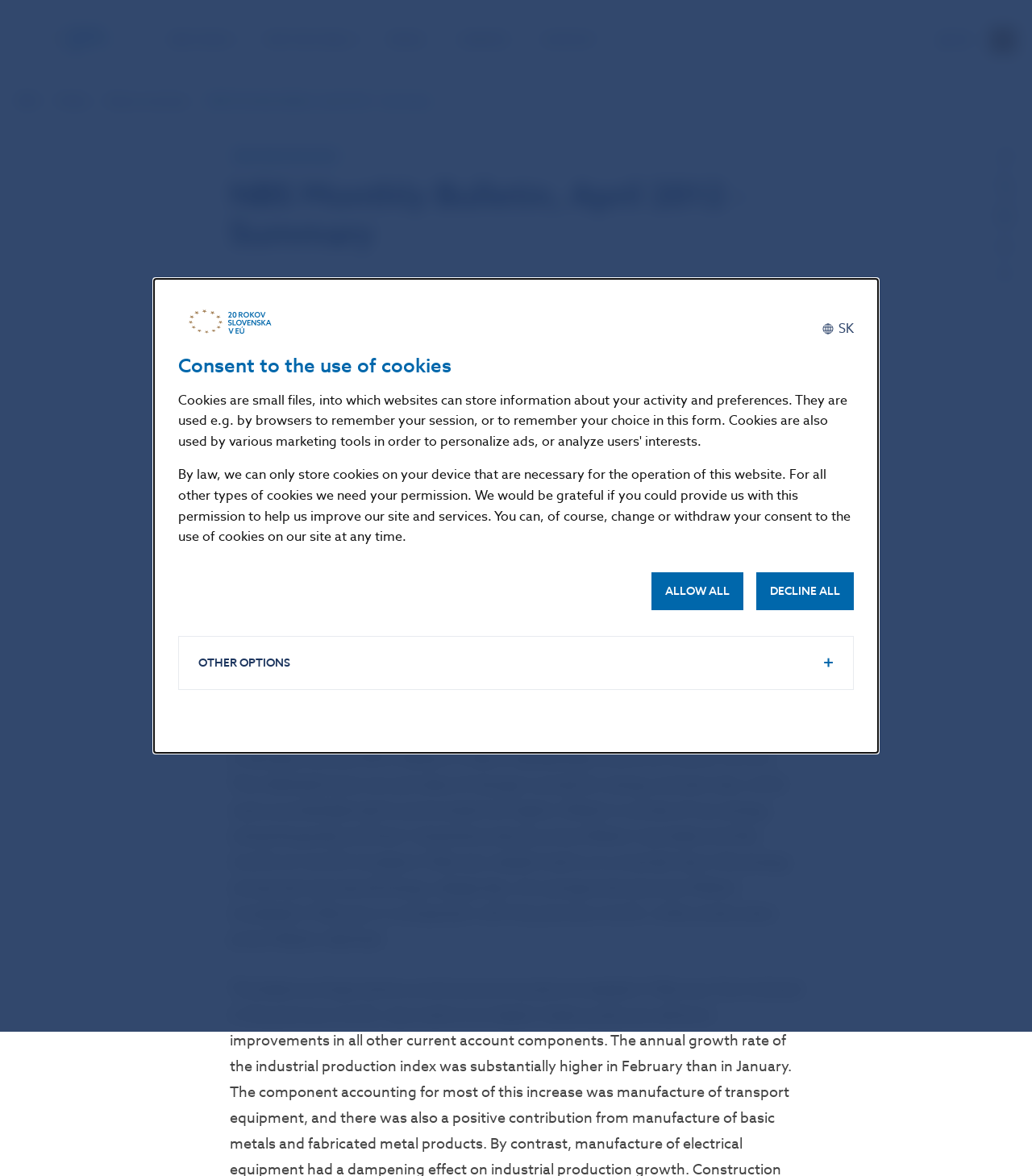Provide a thorough description of this webpage.

The webpage is about the National Bank of Slovakia (NBS) and its monthly bulletin for April 2012. At the top left corner, there is a link to the homepage labeled "Domov" and a link to switch the language to Slovenčina, accompanied by a small Slovakian flag icon and the text "SK". On the top right corner, there is a search box with a search button.

Below the top navigation bar, there are several links, including "NBS", "Media", "News overview", and the title of the current page, "NBS Monthly Bulletin, April 2012 - Summary". The title is also a heading that spans across the page.

The main content of the page is divided into three sections. The first section is a press release with a heading "NBS PRESS RELEASE" and a date "24 Apr 2012". The second section discusses the euro area inflation rate, ECB interest rates, and the exchange rate of the euro against the US dollar. The third section compares the inflation rates of the Czech Republic, Hungary, and Poland with Slovakia.

At the bottom right corner, there are social media sharing links, including Facebook, Twitter, LinkedIn, and an email sharing option, each accompanied by a small icon.

A modal dialog box is displayed, asking for consent to the use of cookies. The dialog box has a heading "Consent to the use of cookies" and explains the purpose of cookies. It provides three options: "ALLOW ALL", "DECLINE ALL", and "+ OTHER OPTIONS", which expands to provide more choices.